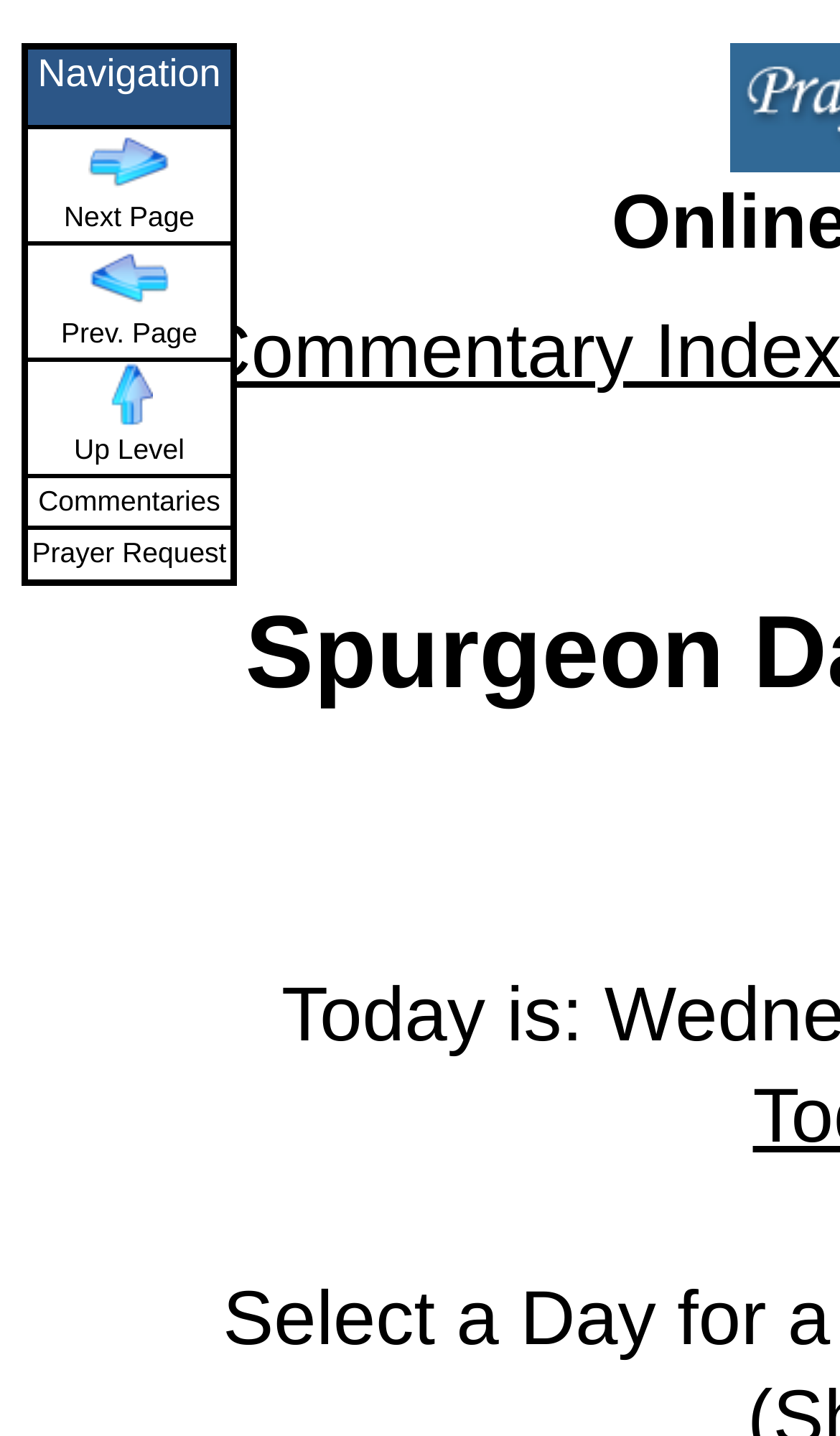Answer the question using only one word or a concise phrase: What is the category of the content on this page?

Devotional Bible